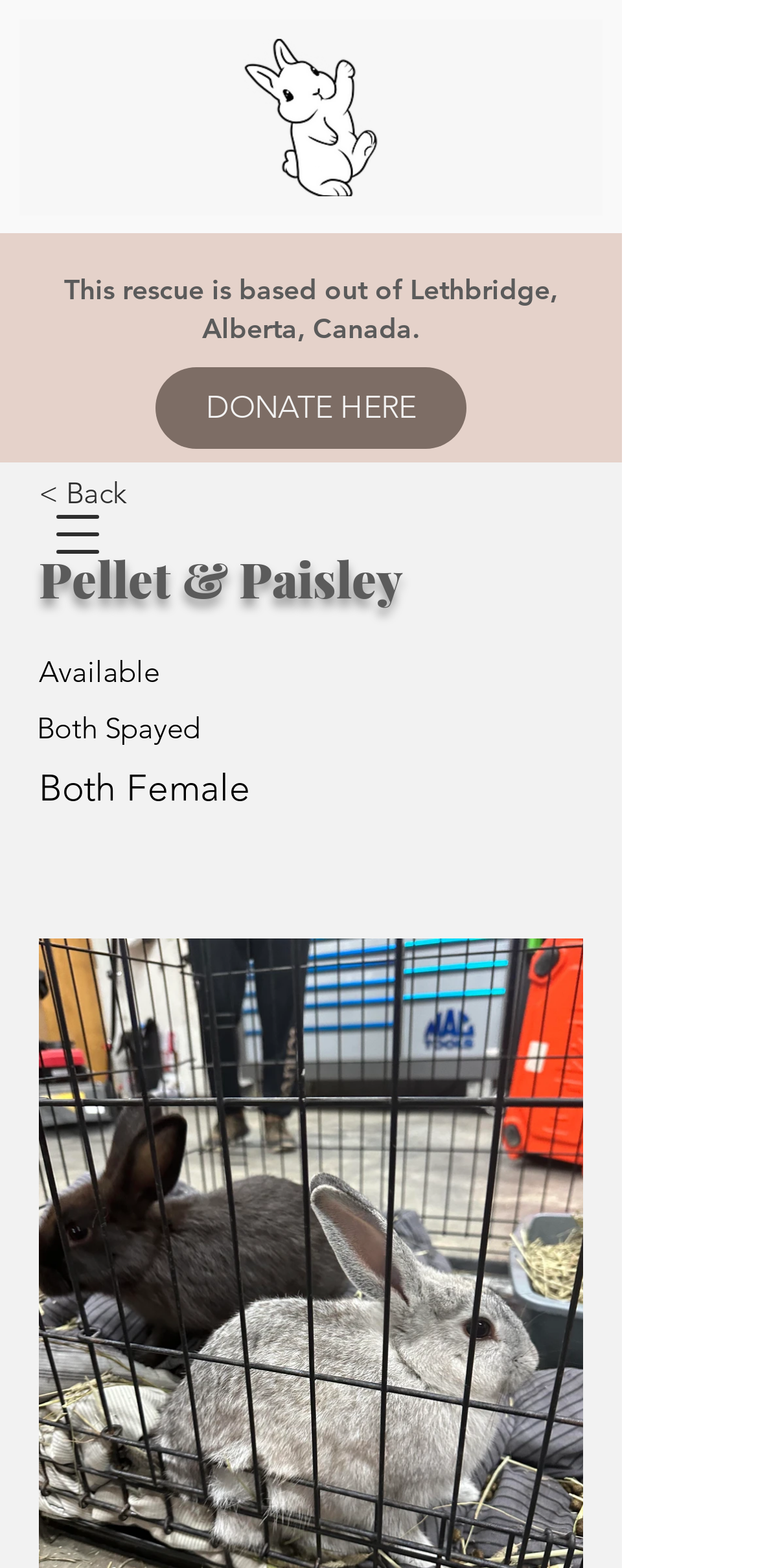Answer the question in a single word or phrase:
What is the location of this rescue?

Lethbridge, Alberta, Canada